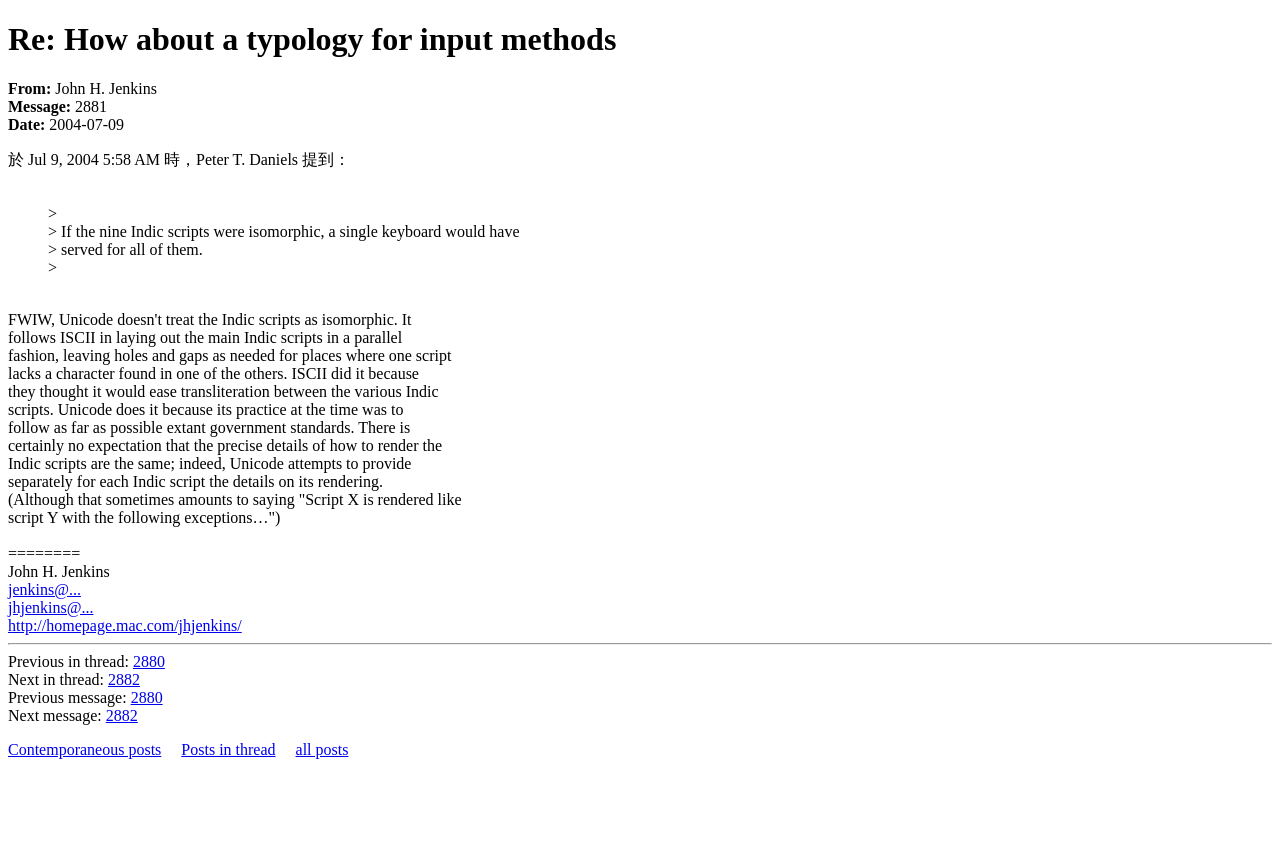What is the text of the separator?
Using the image, answer in one word or phrase.

========